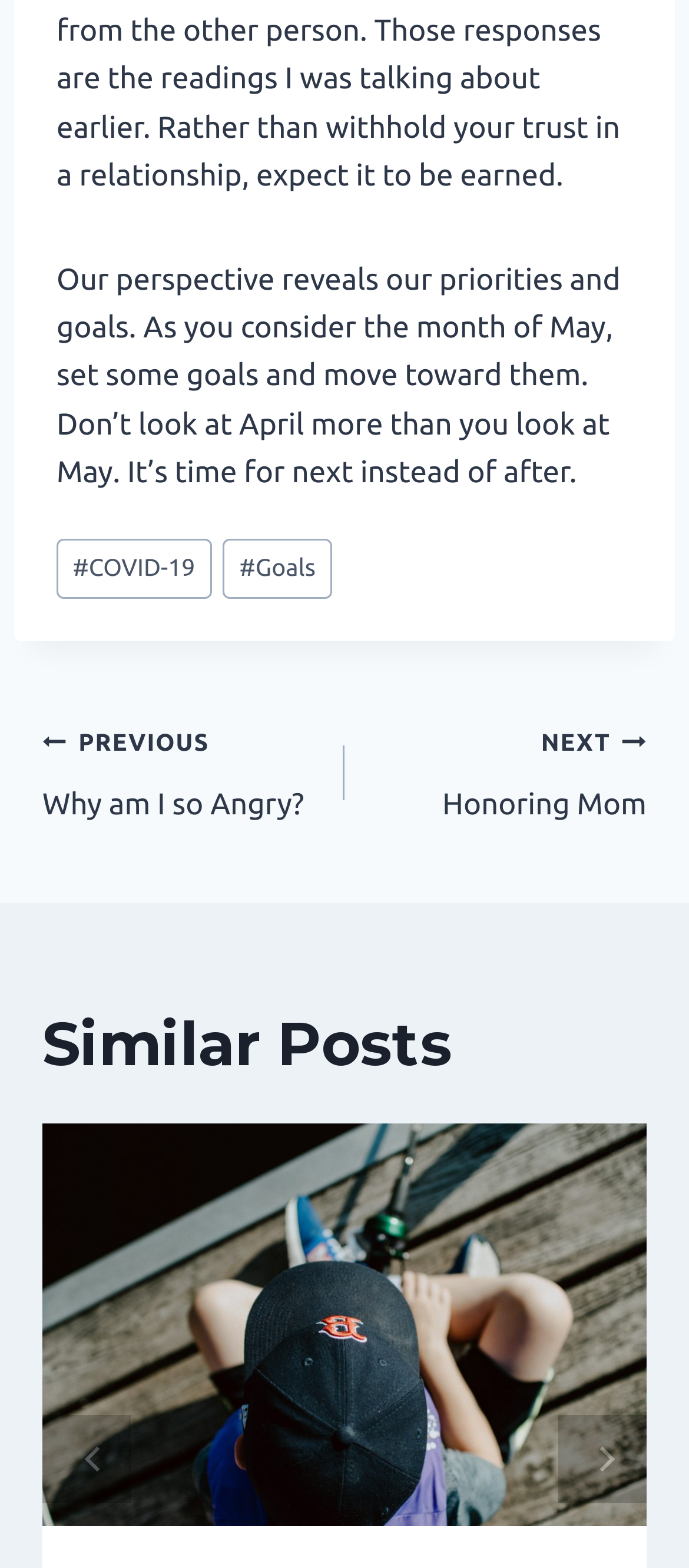Identify the bounding box of the UI element that matches this description: "title="Belarusian Telegraph Agency"".

None